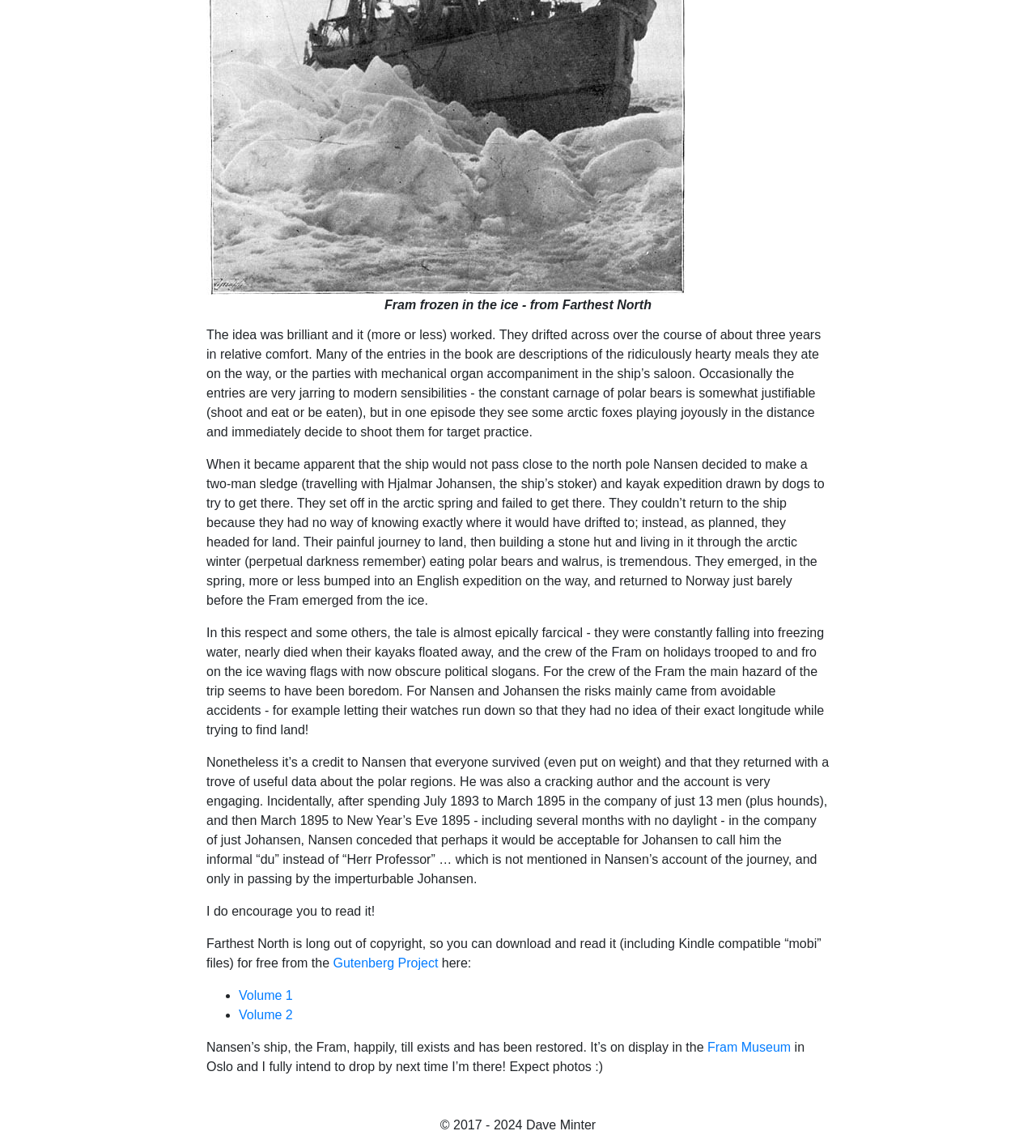Provide the bounding box coordinates for the specified HTML element described in this description: "Volume 1". The coordinates should be four float numbers ranging from 0 to 1, in the format [left, top, right, bottom].

[0.23, 0.861, 0.283, 0.873]